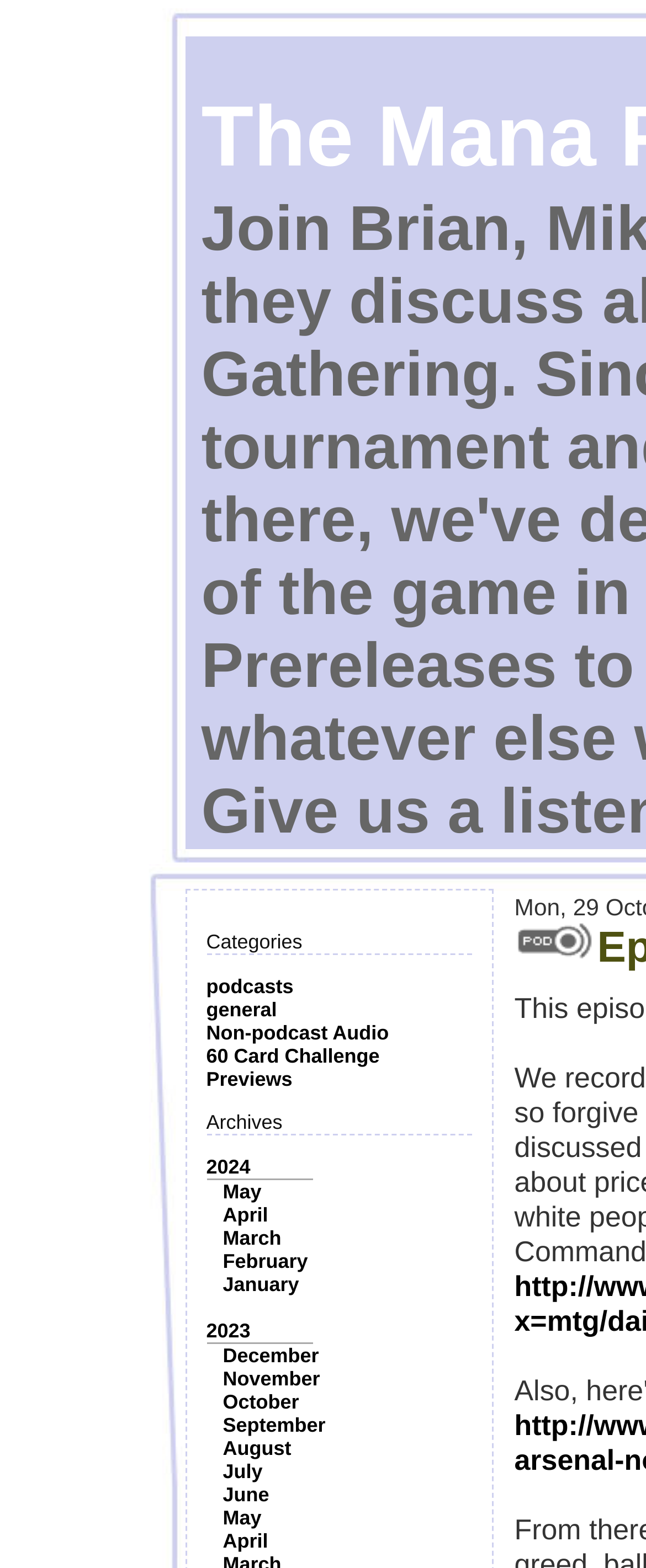Determine the bounding box coordinates of the clickable region to execute the instruction: "View the '2024' archives". The coordinates should be four float numbers between 0 and 1, denoted as [left, top, right, bottom].

[0.319, 0.737, 0.388, 0.752]